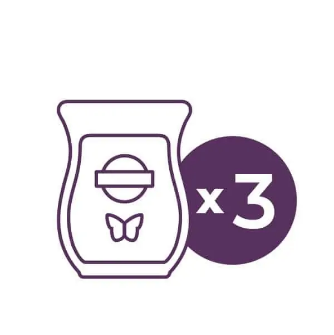What is the design on the iconic warmer silhouette?
Can you provide an in-depth and detailed response to the question?

The image depicts an iconic warmer silhouette featuring a butterfly design, suggesting a friendly and inviting fragrance experience, which implies that the design on the warmer is a butterfly.